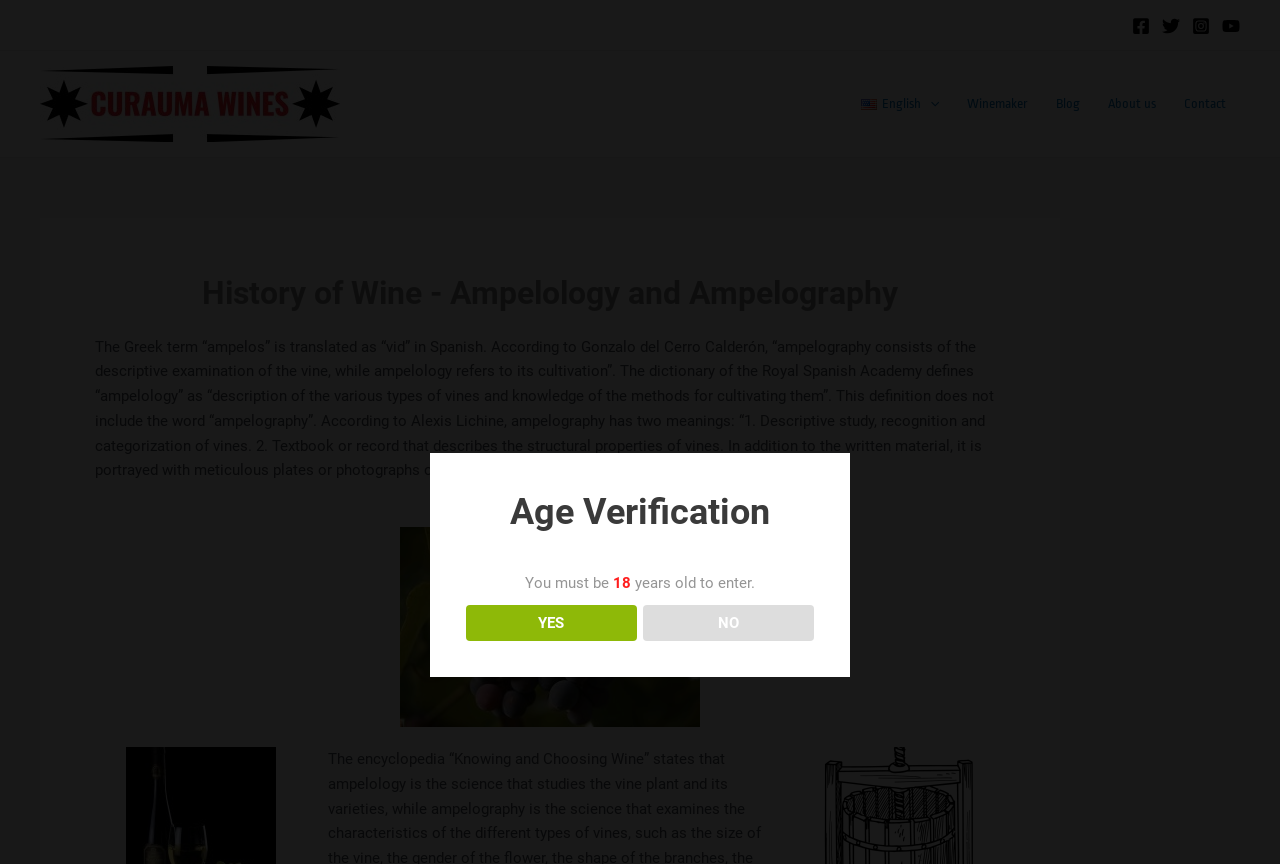Identify the bounding box coordinates of the clickable region required to complete the instruction: "Click on Winemaker link". The coordinates should be given as four float numbers within the range of 0 and 1, i.e., [left, top, right, bottom].

[0.745, 0.103, 0.814, 0.138]